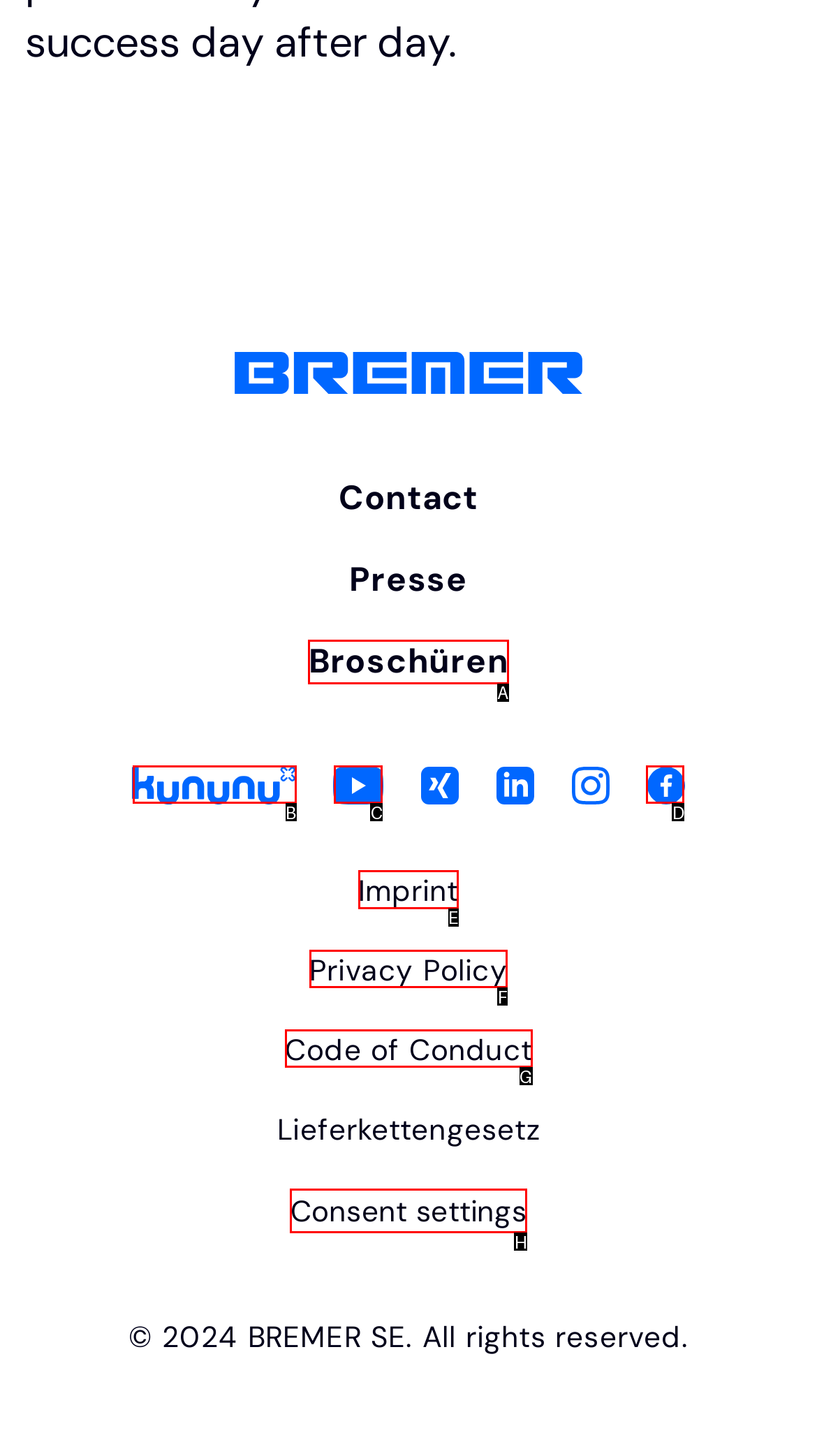Select the letter of the element you need to click to complete this task: Check Imprint
Answer using the letter from the specified choices.

E